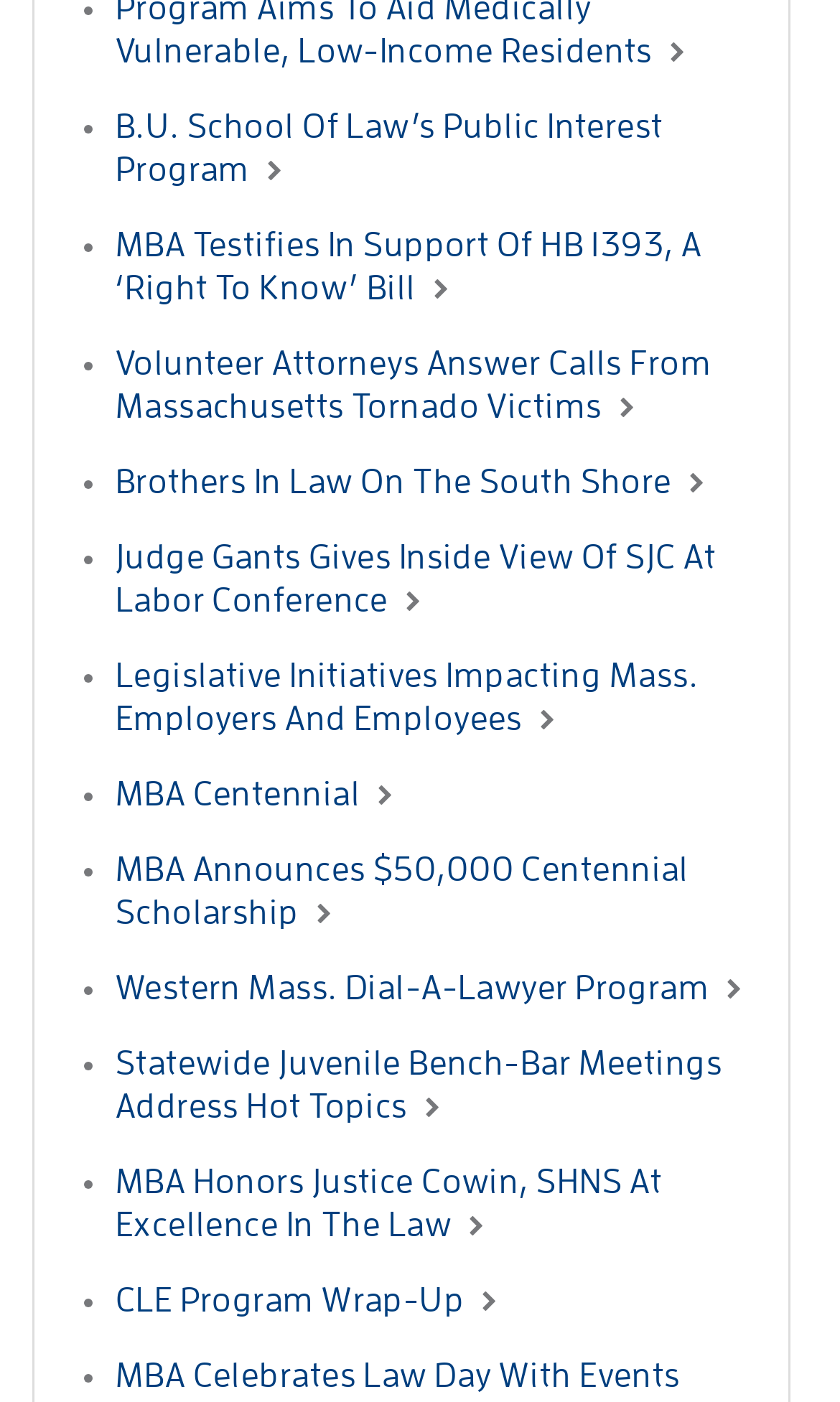Please identify the bounding box coordinates of the clickable area that will fulfill the following instruction: "Visit Miami Beach Roofers". The coordinates should be in the format of four float numbers between 0 and 1, i.e., [left, top, right, bottom].

None